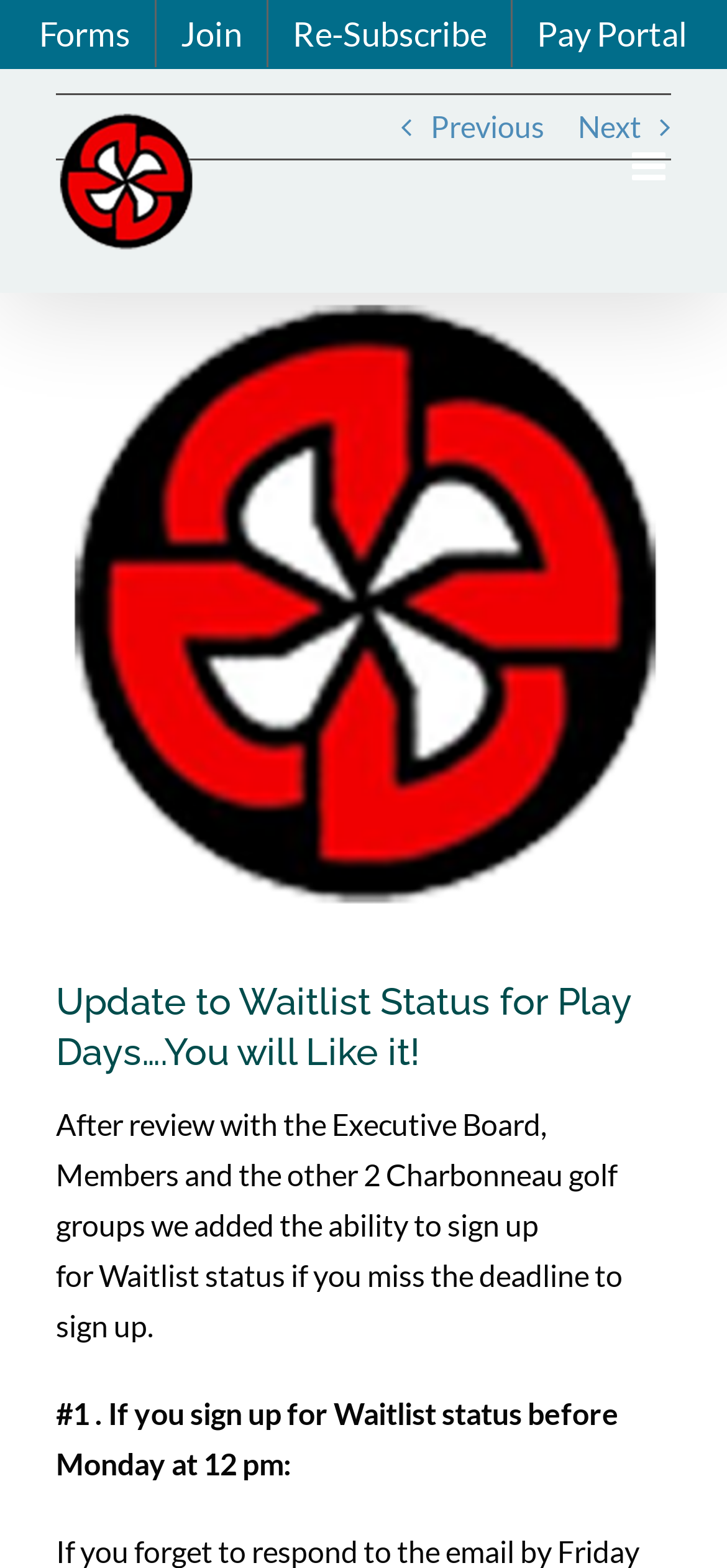Use a single word or phrase to answer this question: 
What is the function of the '' icon?

Previous